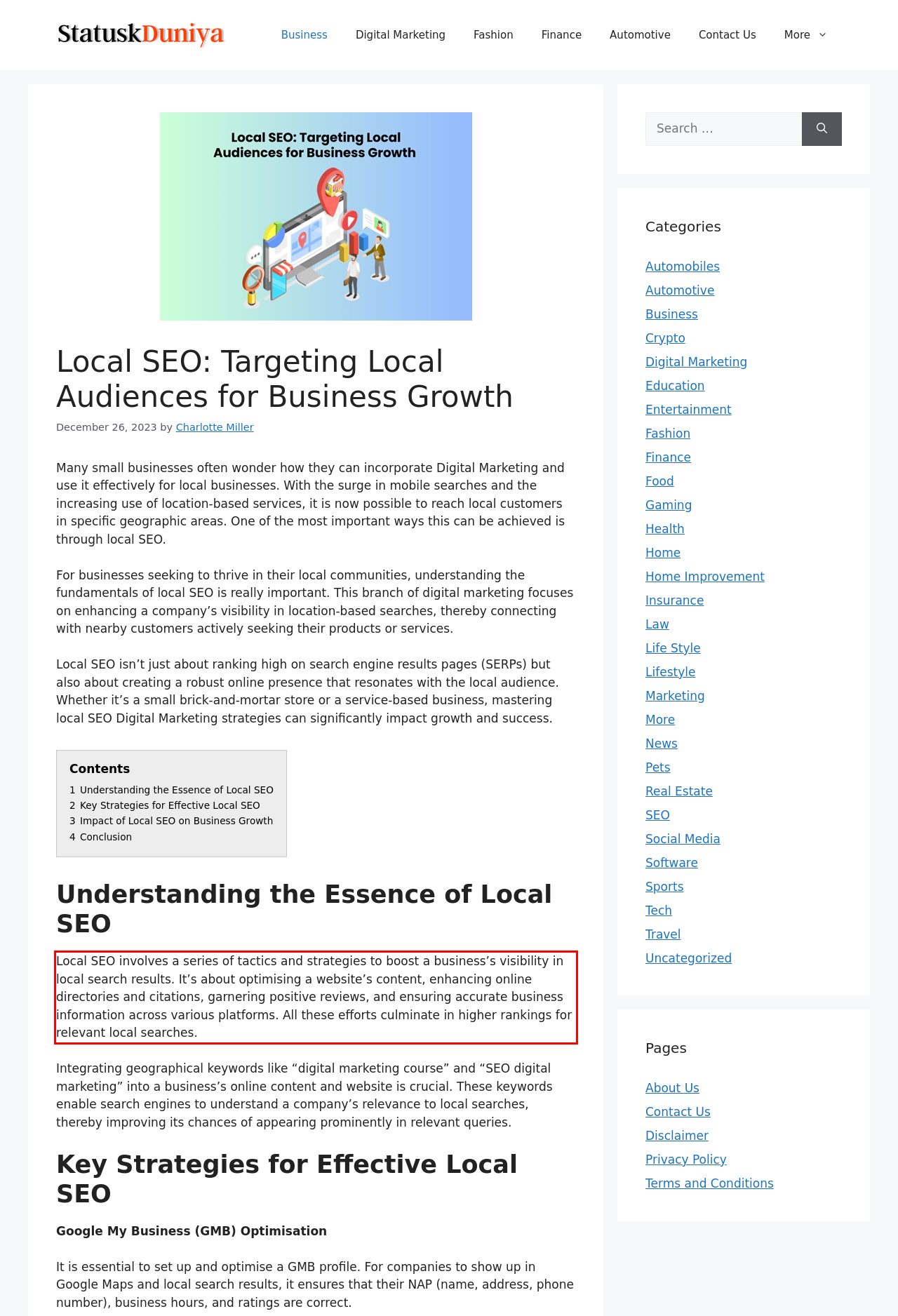Locate the red bounding box in the provided webpage screenshot and use OCR to determine the text content inside it.

Local SEO involves a series of tactics and strategies to boost a business’s visibility in local search results. It’s about optimising a website’s content, enhancing online directories and citations, garnering positive reviews, and ensuring accurate business information across various platforms. All these efforts culminate in higher rankings for relevant local searches.